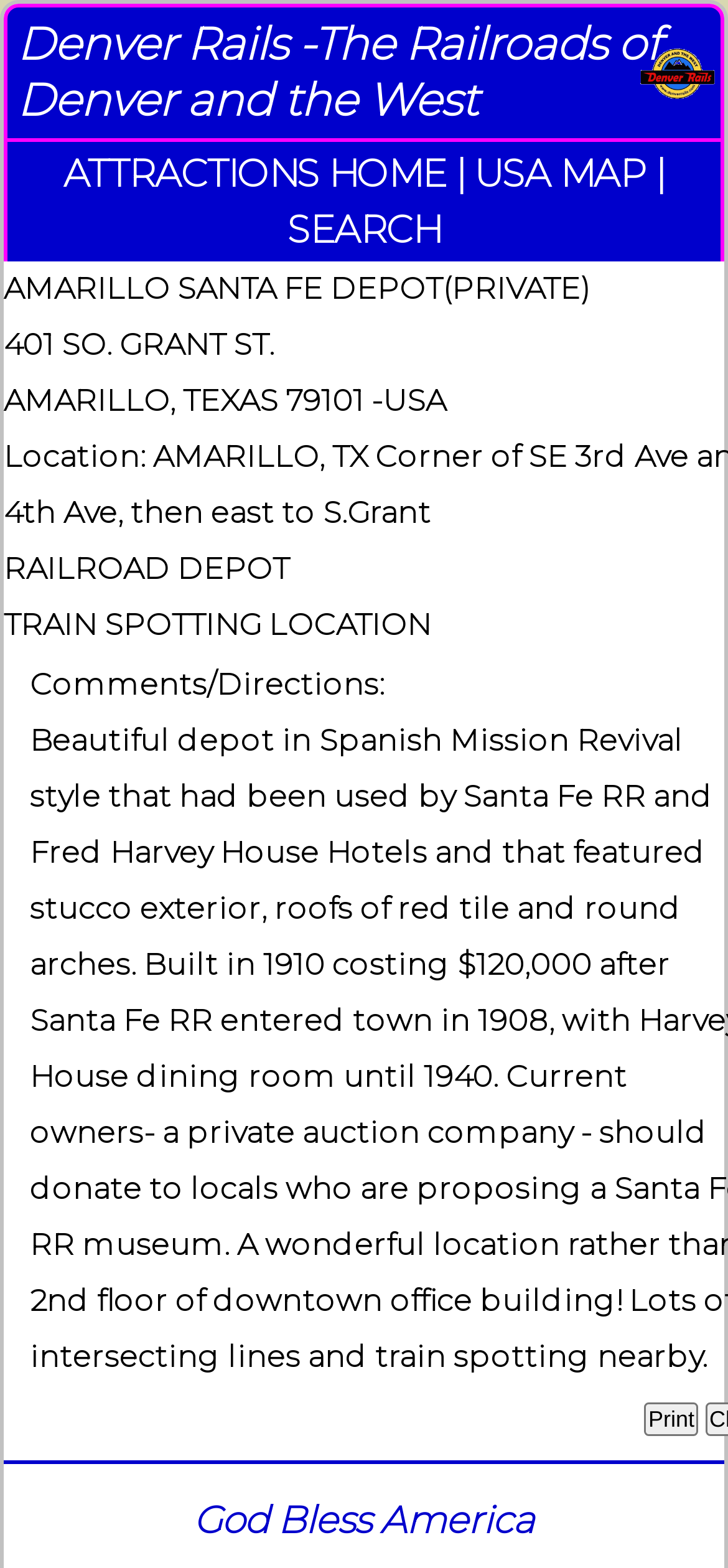What is the theme of the phrase at the bottom of the page?
Kindly answer the question with as much detail as you can.

The phrase 'God Bless America' at the bottom of the page suggests a theme of patriotism, as it is a well-known phrase often used to express national pride and loyalty.